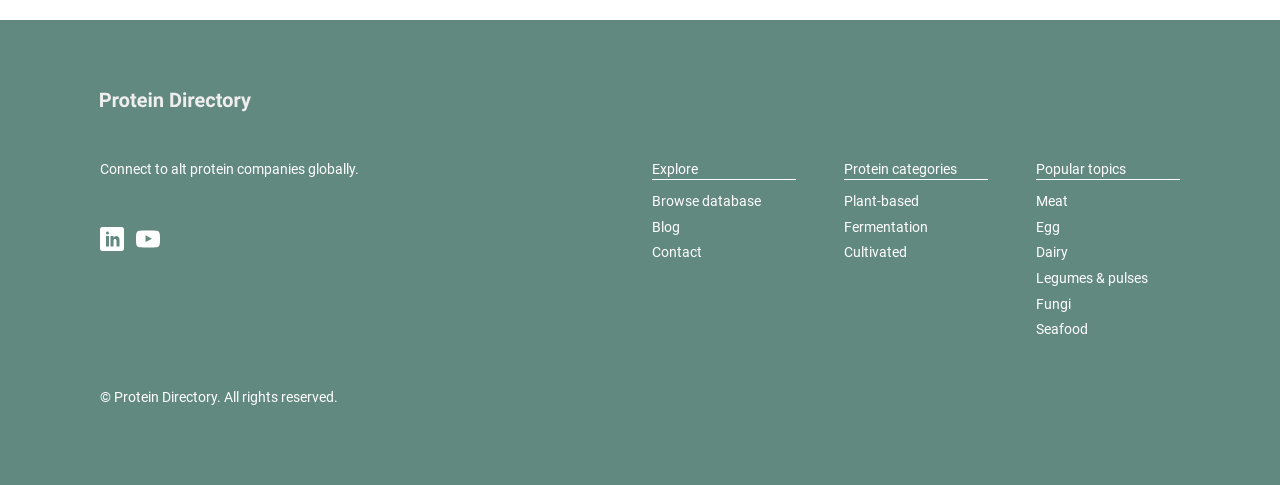Given the description "Browse database", provide the bounding box coordinates of the corresponding UI element.

[0.509, 0.396, 0.595, 0.437]